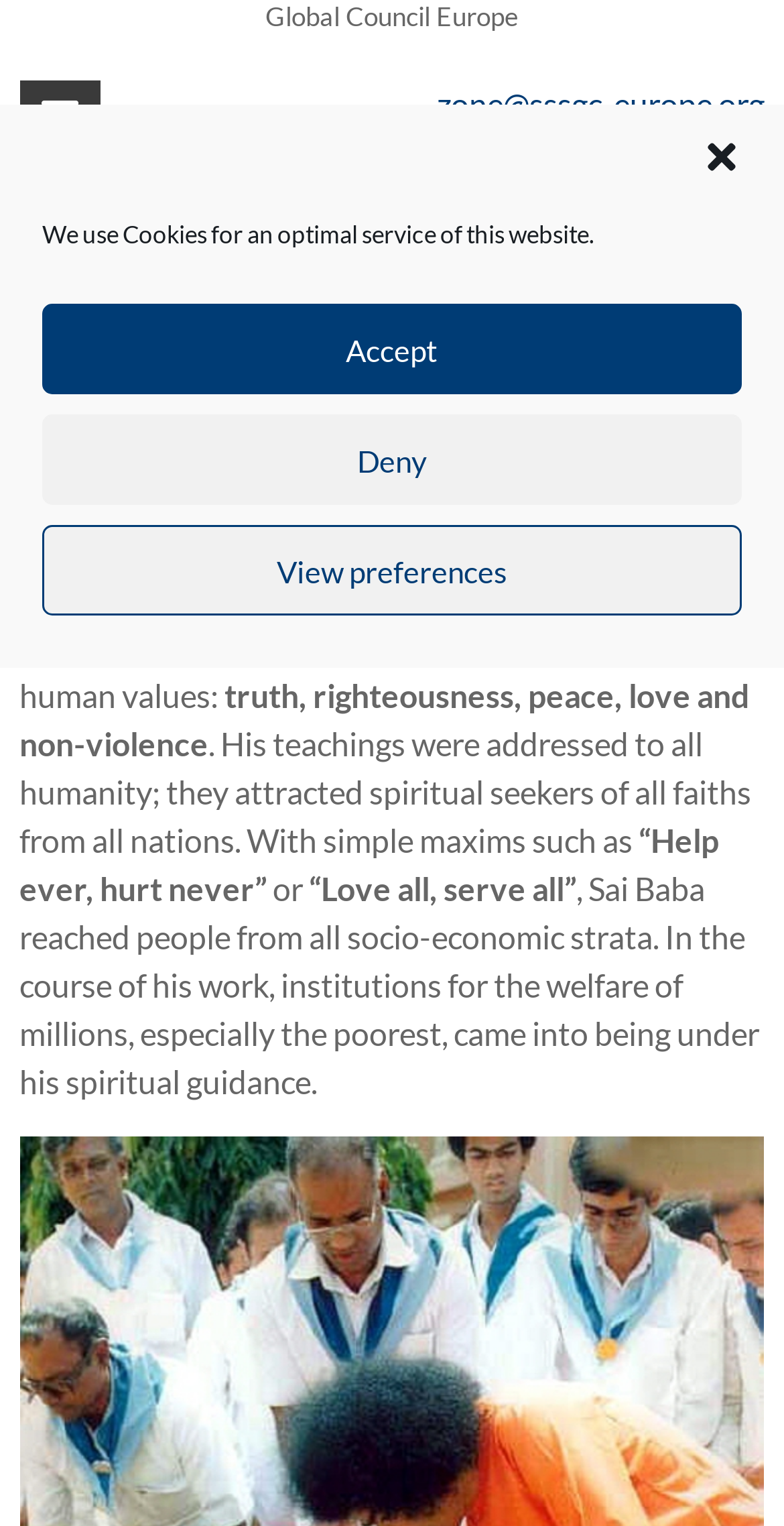Extract the bounding box coordinates for the described element: "View preferences". The coordinates should be represented as four float numbers between 0 and 1: [left, top, right, bottom].

[0.054, 0.344, 0.946, 0.403]